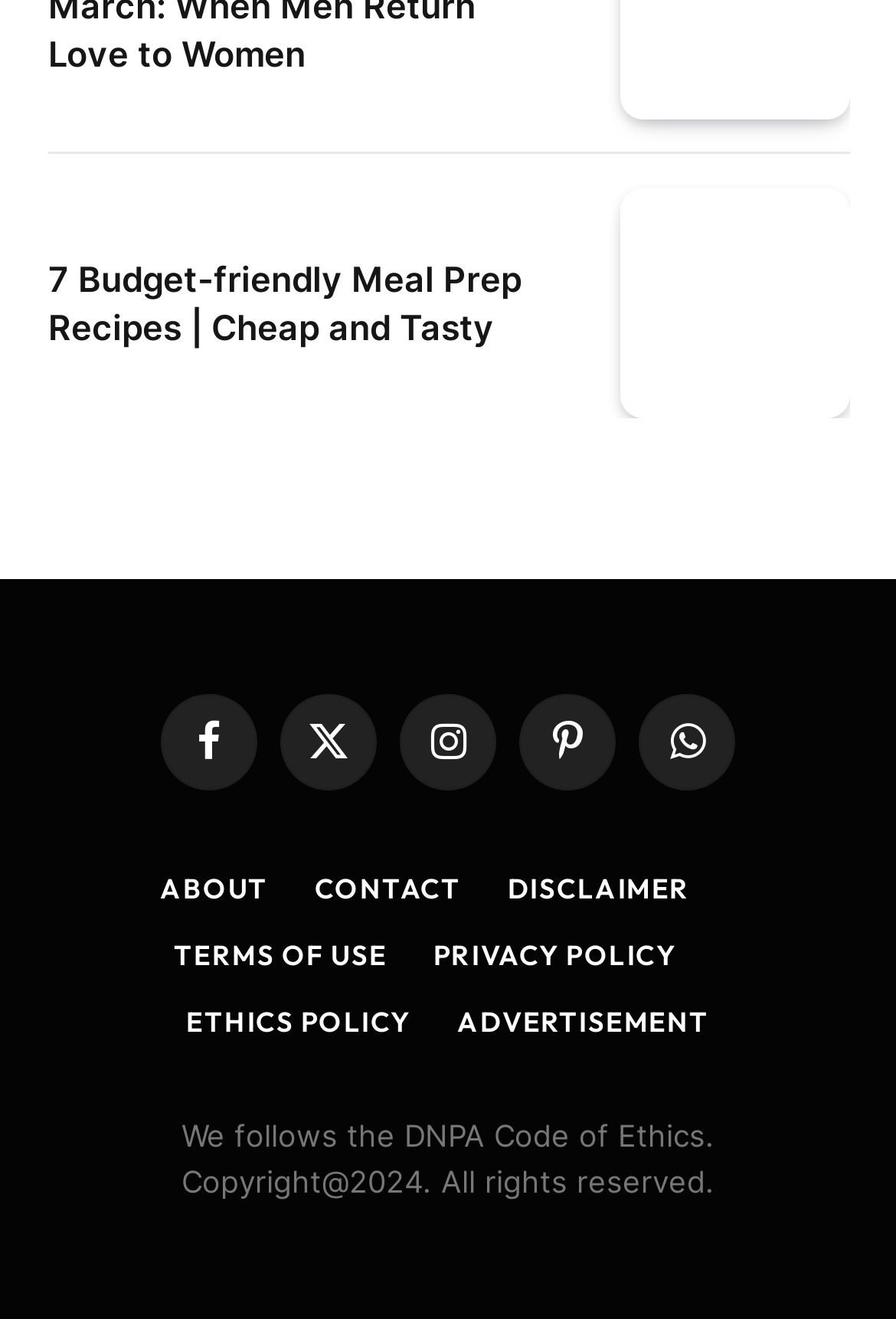How many social media links are there? Examine the screenshot and reply using just one word or a brief phrase.

5